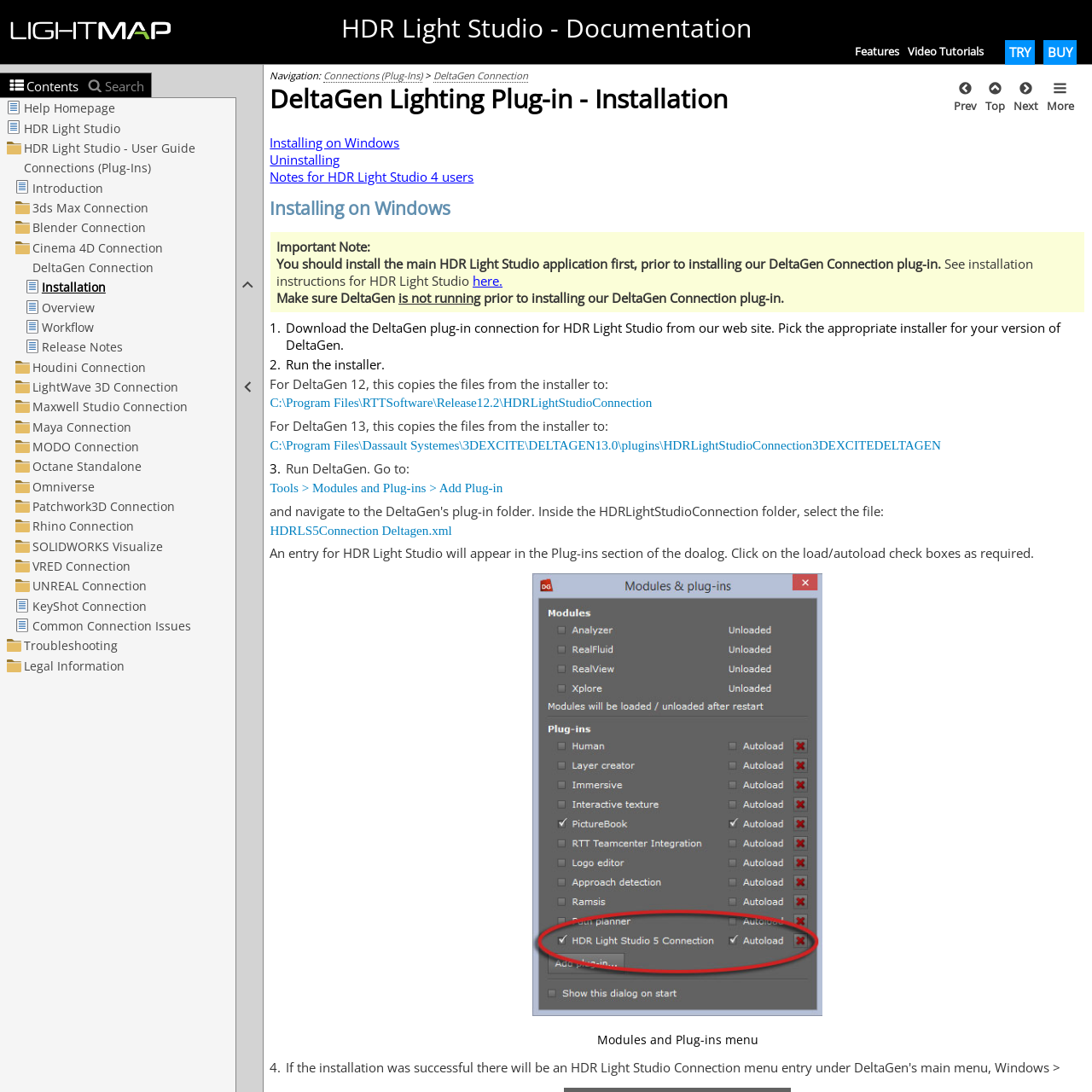What should be installed first?
Please provide a comprehensive answer based on the information in the image.

According to the important note on the webpage, it is recommended to install the main HDR Light Studio application first, prior to installing the DeltaGen Connection plug-in.